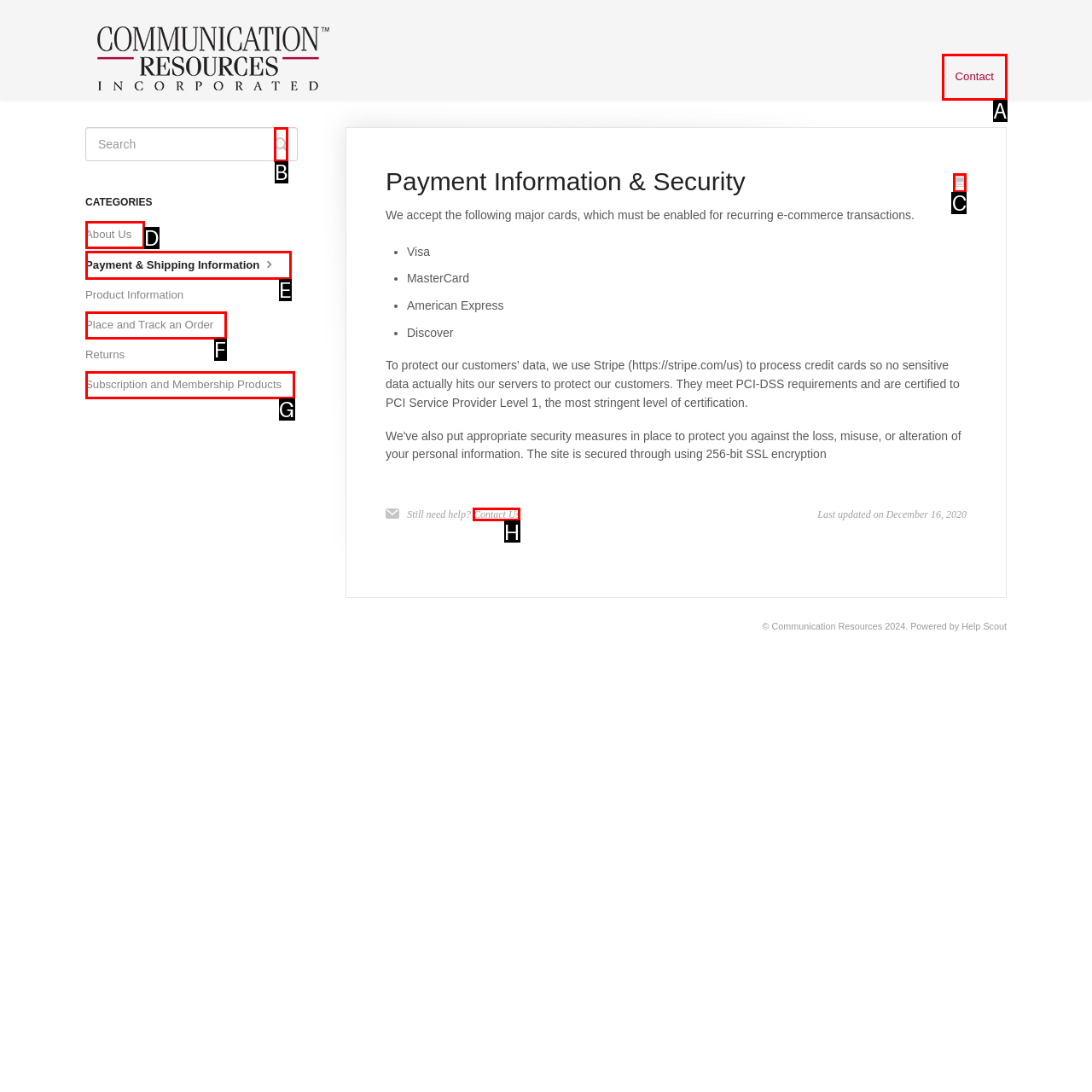Identify the letter of the UI element you need to select to accomplish the task: Print this article.
Respond with the option's letter from the given choices directly.

C